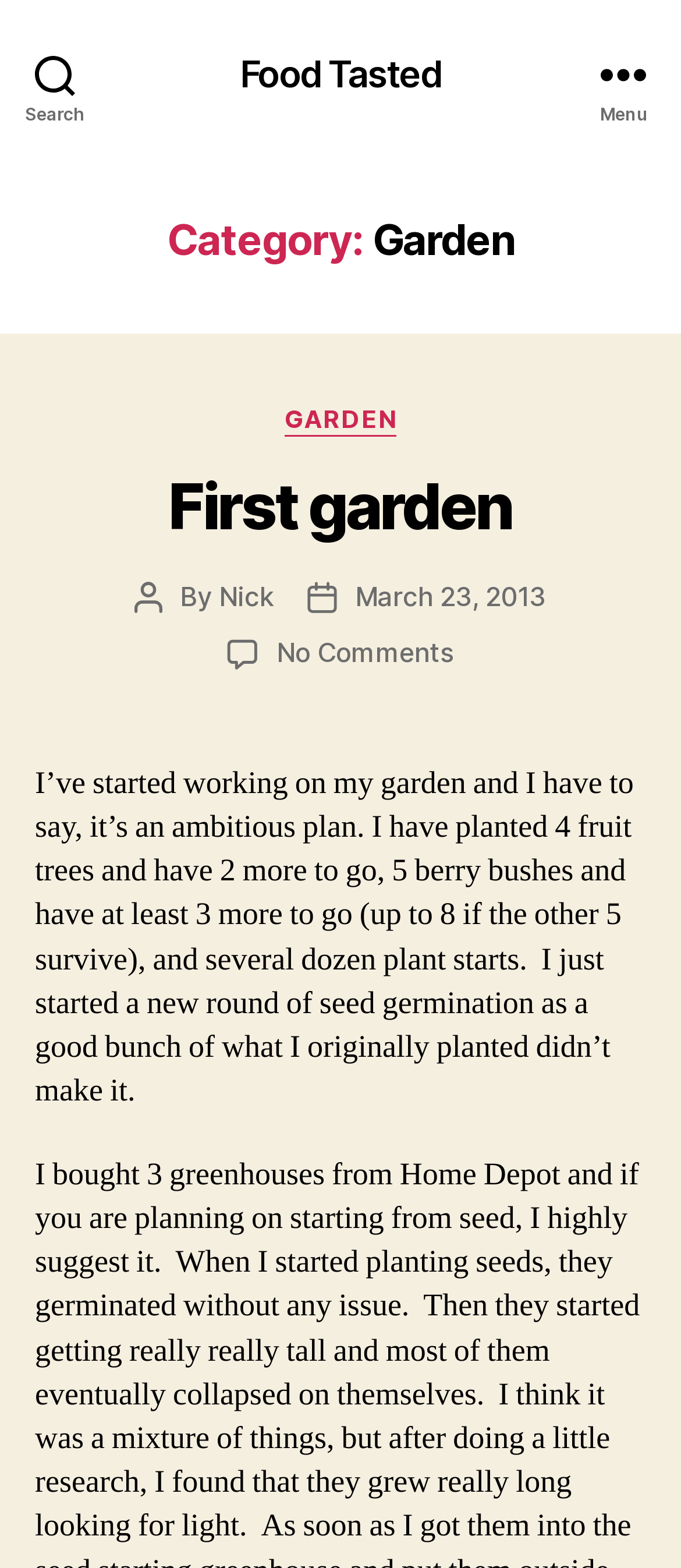Who is the author of the current post?
Based on the image content, provide your answer in one word or a short phrase.

Nick